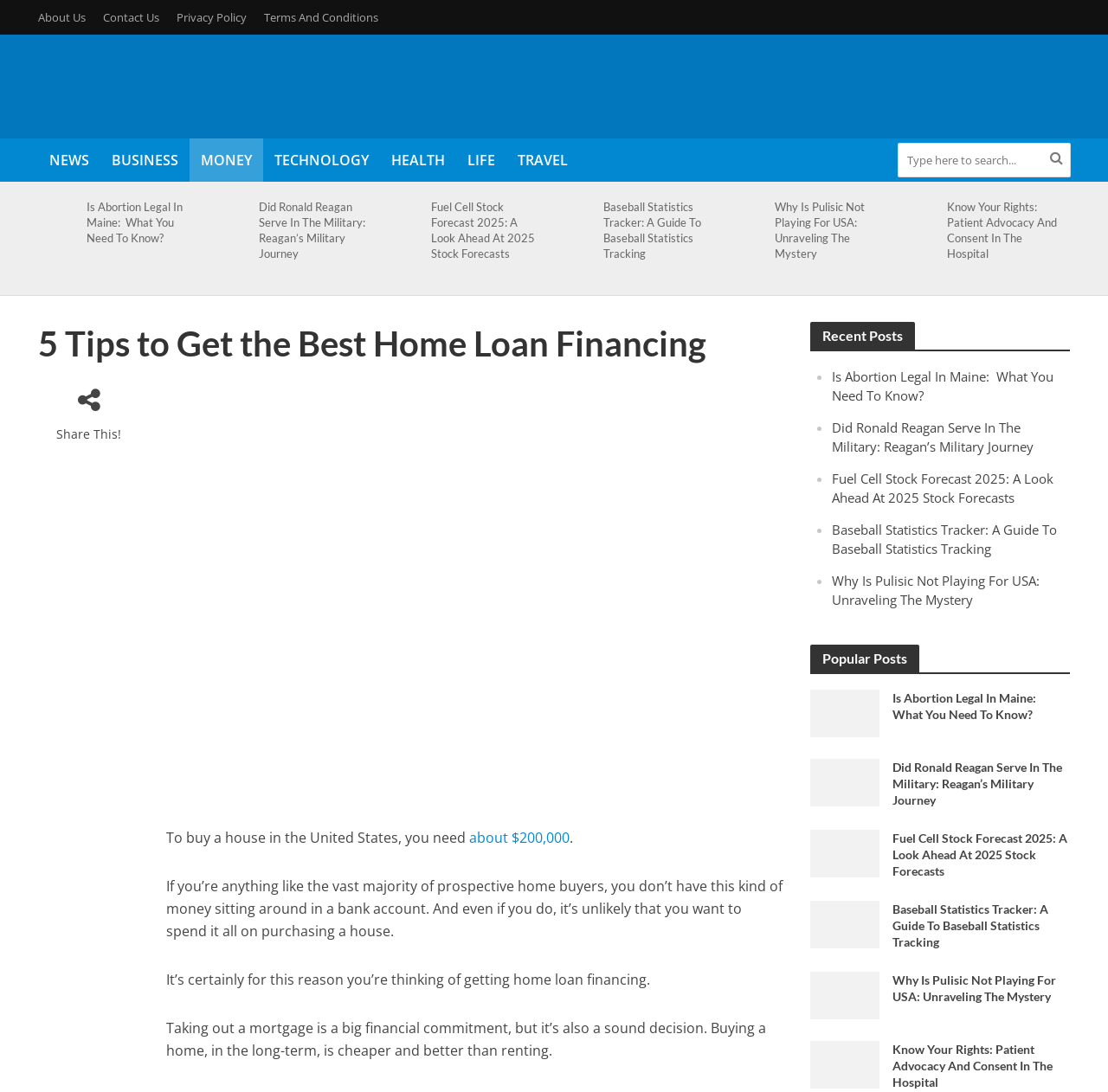Locate the bounding box of the UI element based on this description: "Contact Us". Provide four float numbers between 0 and 1 as [left, top, right, bottom].

[0.085, 0.0, 0.151, 0.032]